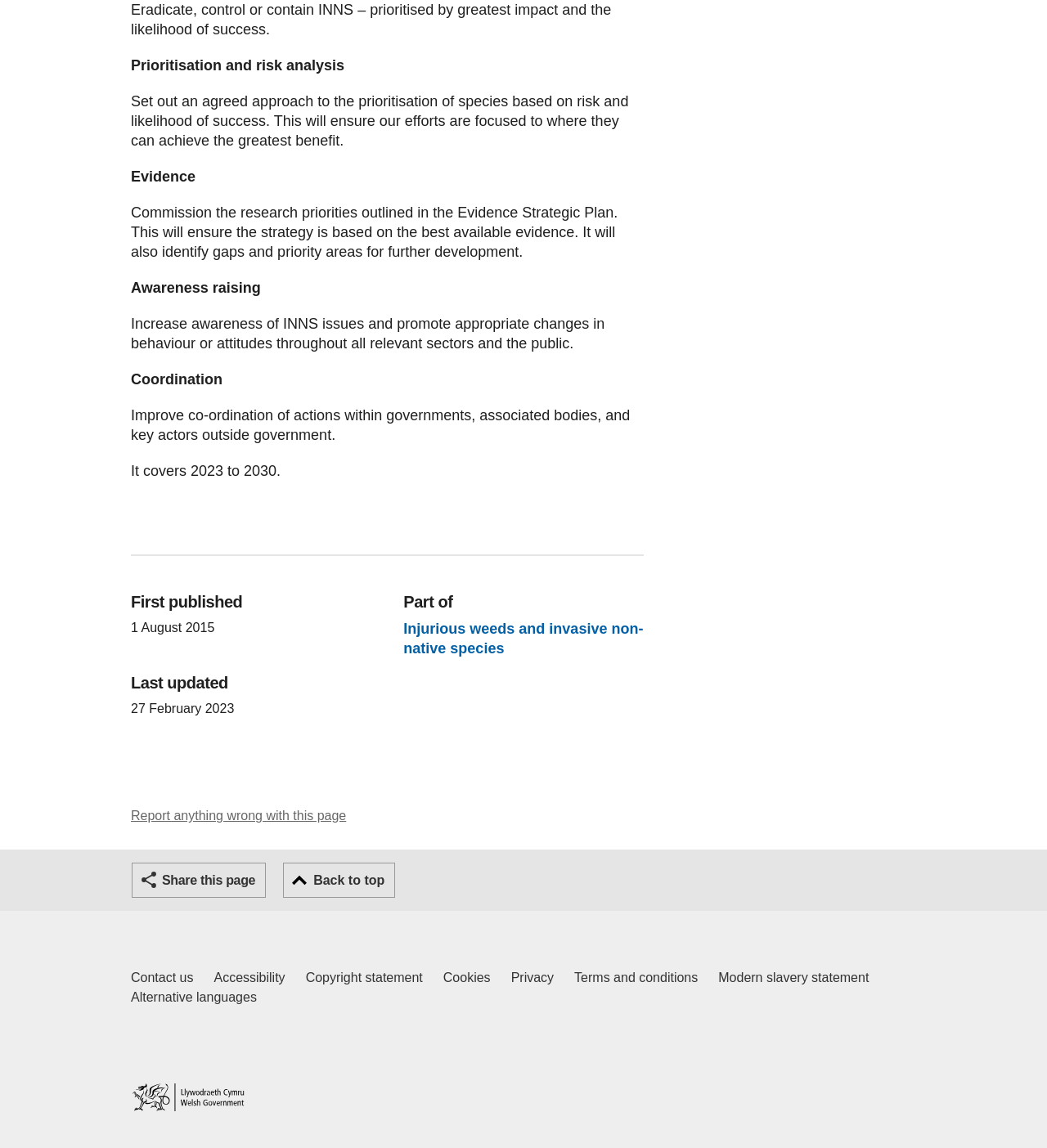Locate the bounding box coordinates of the area that needs to be clicked to fulfill the following instruction: "Share this page". The coordinates should be in the format of four float numbers between 0 and 1, namely [left, top, right, bottom].

[0.126, 0.751, 0.254, 0.782]